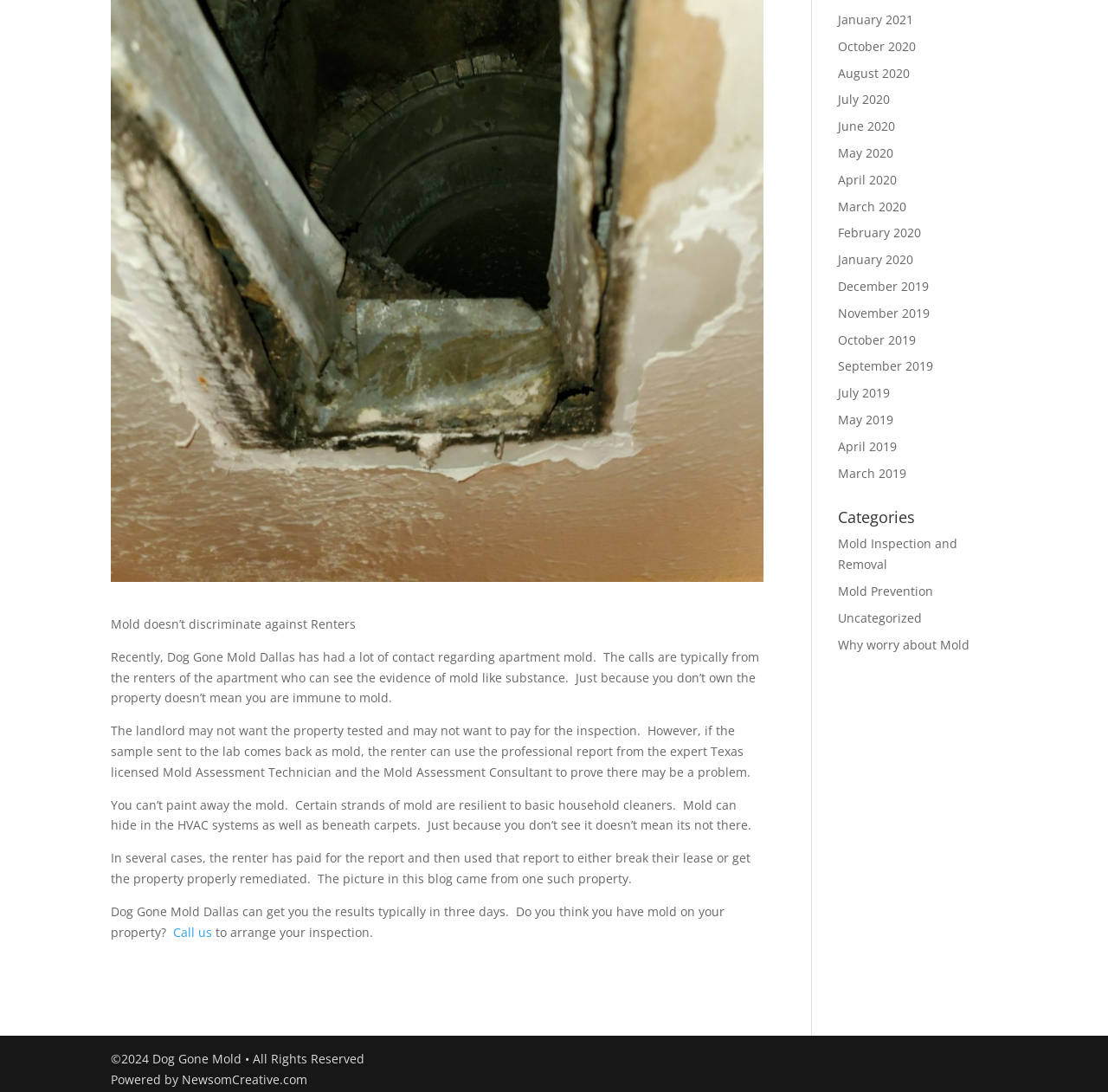Based on the provided description, "Uncategorized", find the bounding box of the corresponding UI element in the screenshot.

[0.756, 0.558, 0.832, 0.573]